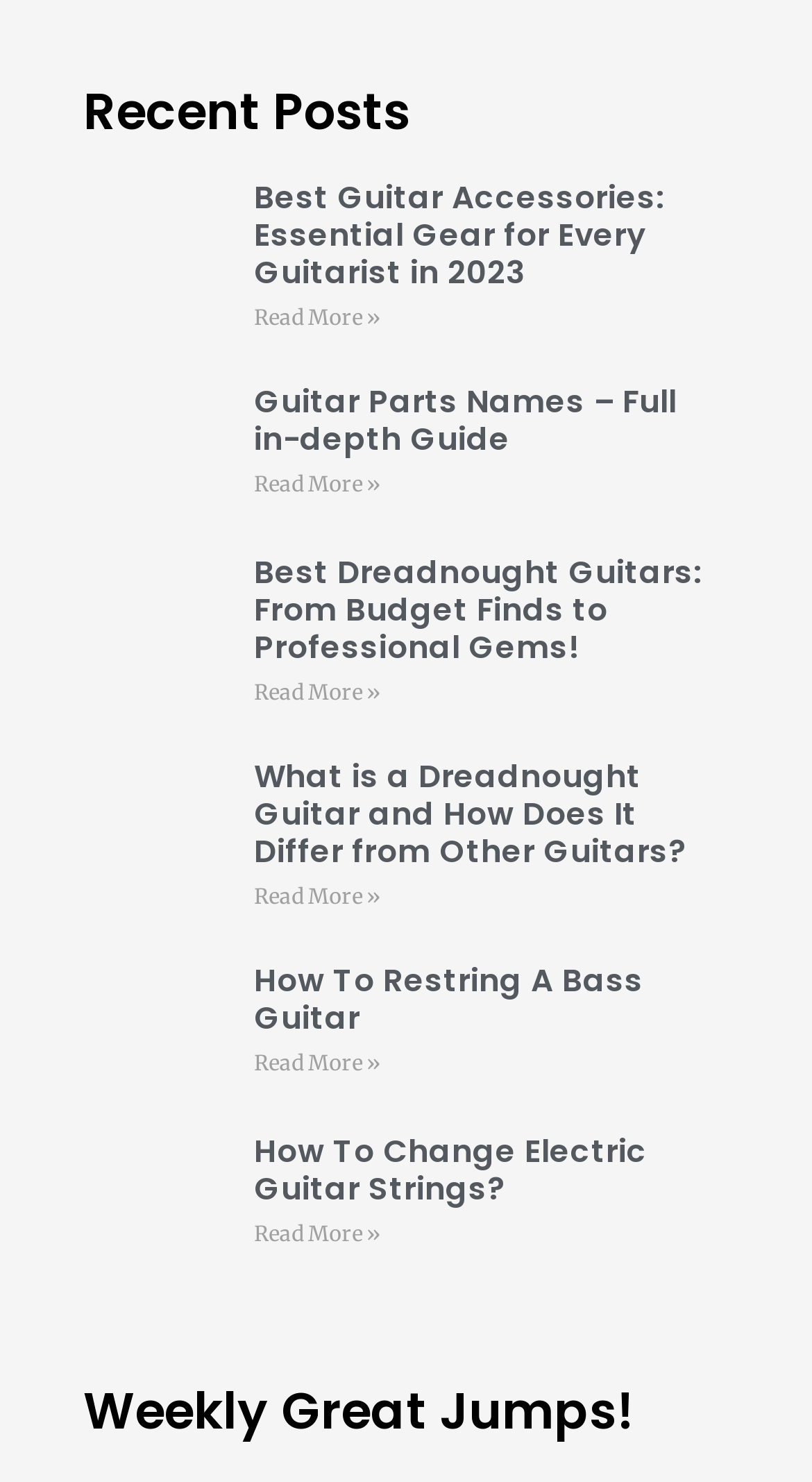What is the topic of the last article?
Analyze the image and provide a thorough answer to the question.

I looked at the last 'article' element and found the 'heading' element inside it, which has the text 'How To Change Electric Guitar Strings?'. This is the topic of the last article.